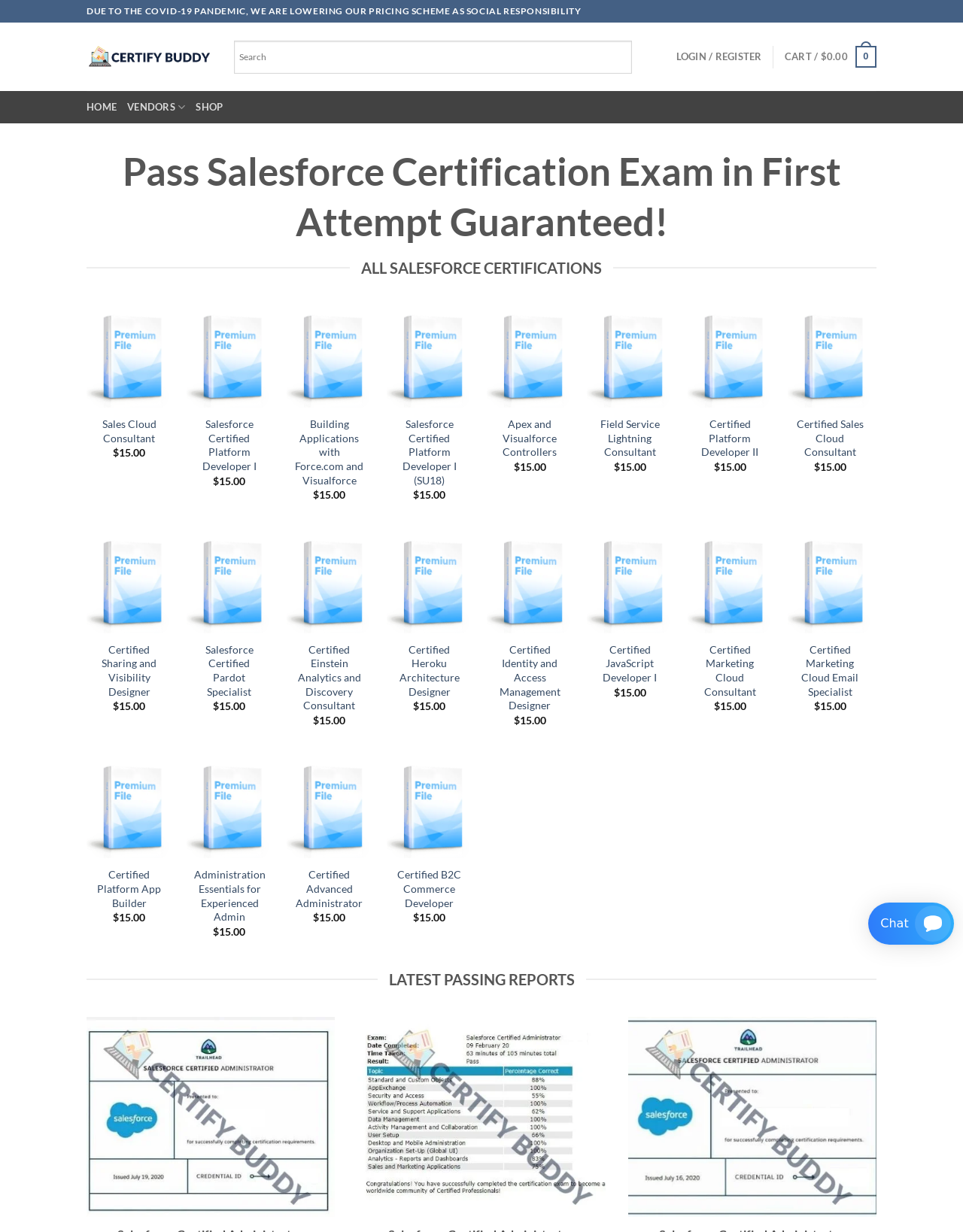Locate the bounding box coordinates of the element's region that should be clicked to carry out the following instruction: "View all Salesforce certifications". The coordinates need to be four float numbers between 0 and 1, i.e., [left, top, right, bottom].

[0.09, 0.208, 0.91, 0.227]